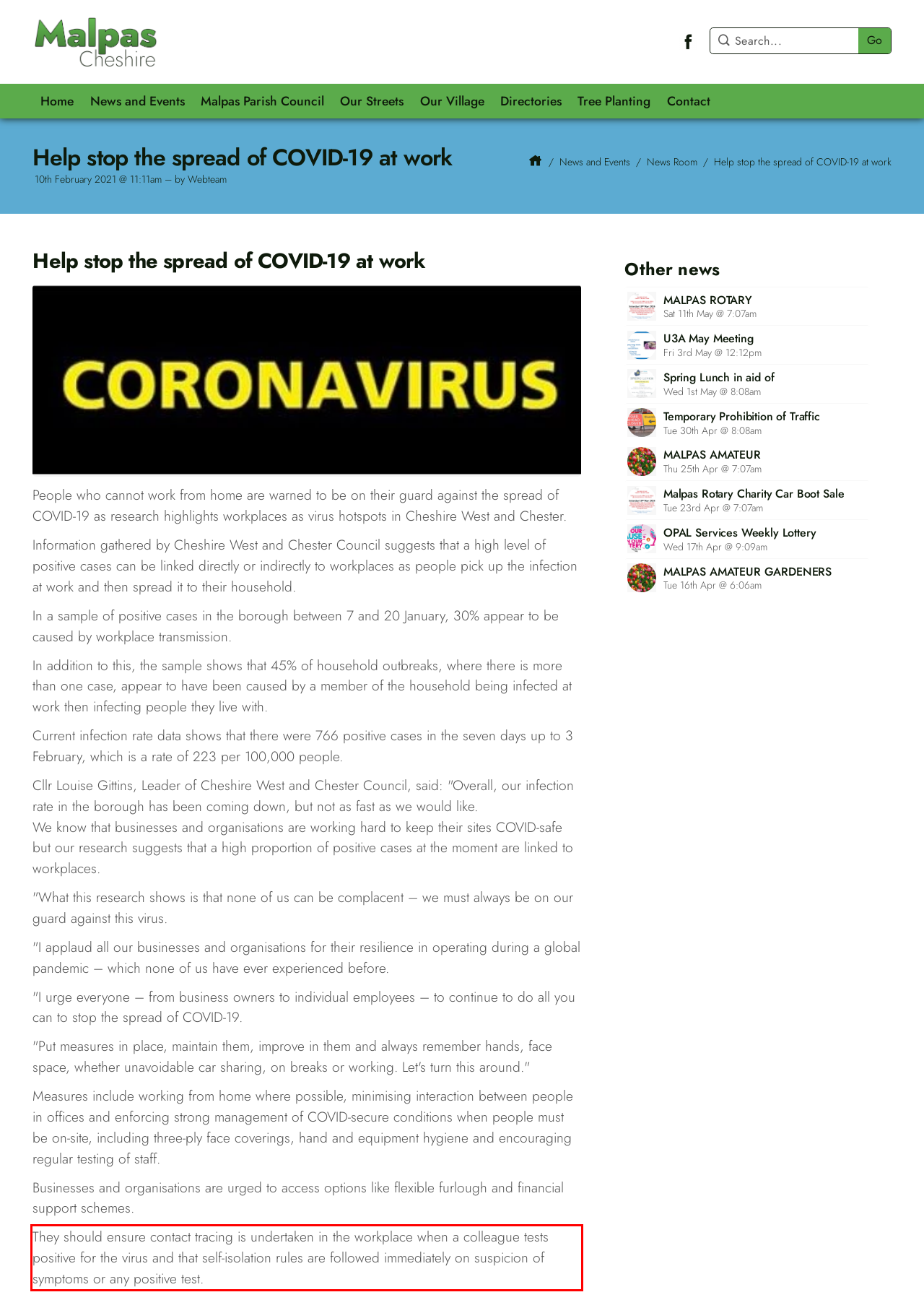Observe the screenshot of the webpage, locate the red bounding box, and extract the text content within it.

They should ensure contact tracing is undertaken in the workplace when a colleague tests positive for the virus and that self-isolation rules are followed immediately on suspicion of symptoms or any positive test.